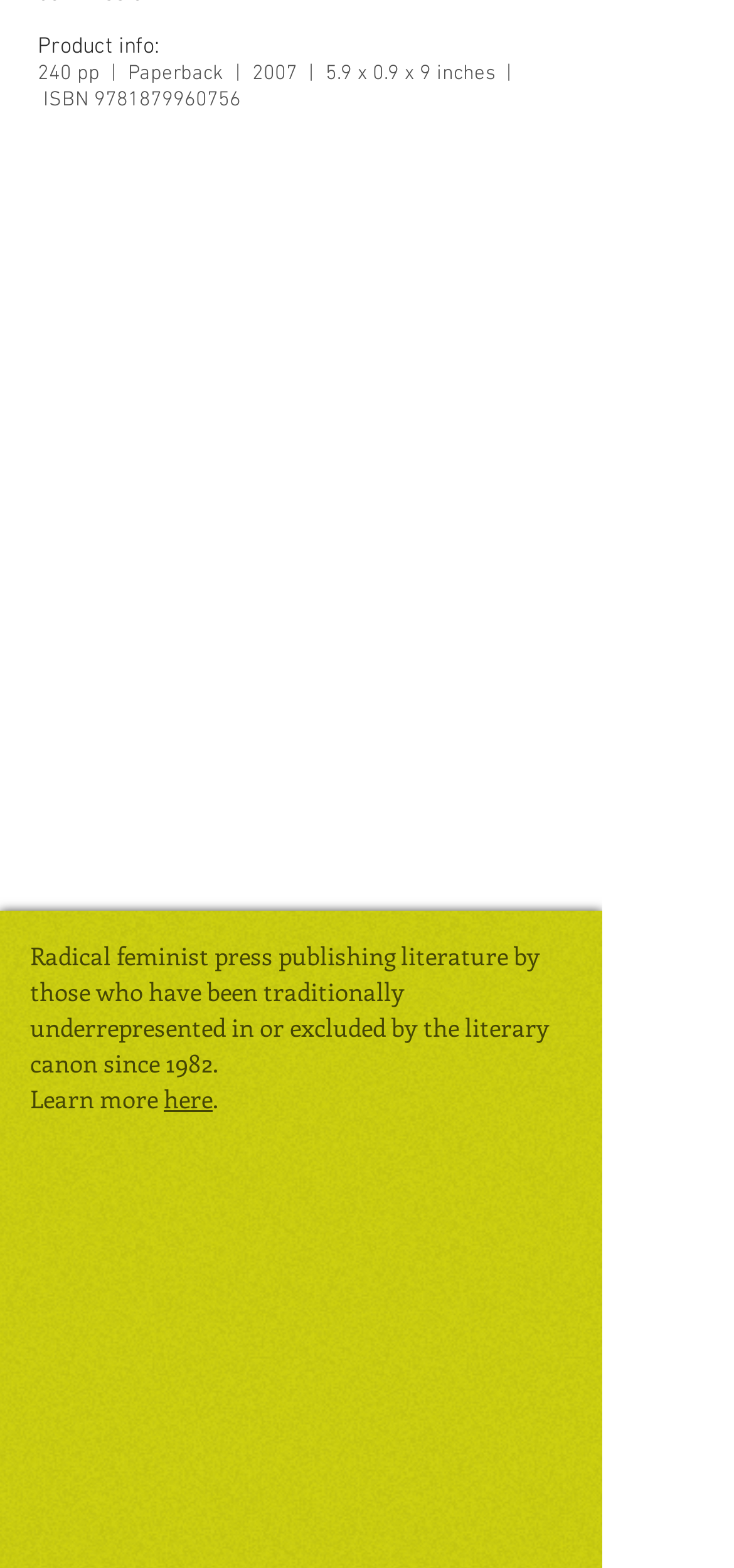What is the purpose of the radical feminist press?
Refer to the screenshot and deliver a thorough answer to the question presented.

The purpose of the radical feminist press can be found in the text 'Radical feminist press publishing literature by those who have been traditionally underrepresented in or excluded by the literary canon since 1982.' which is located in the middle of the page.